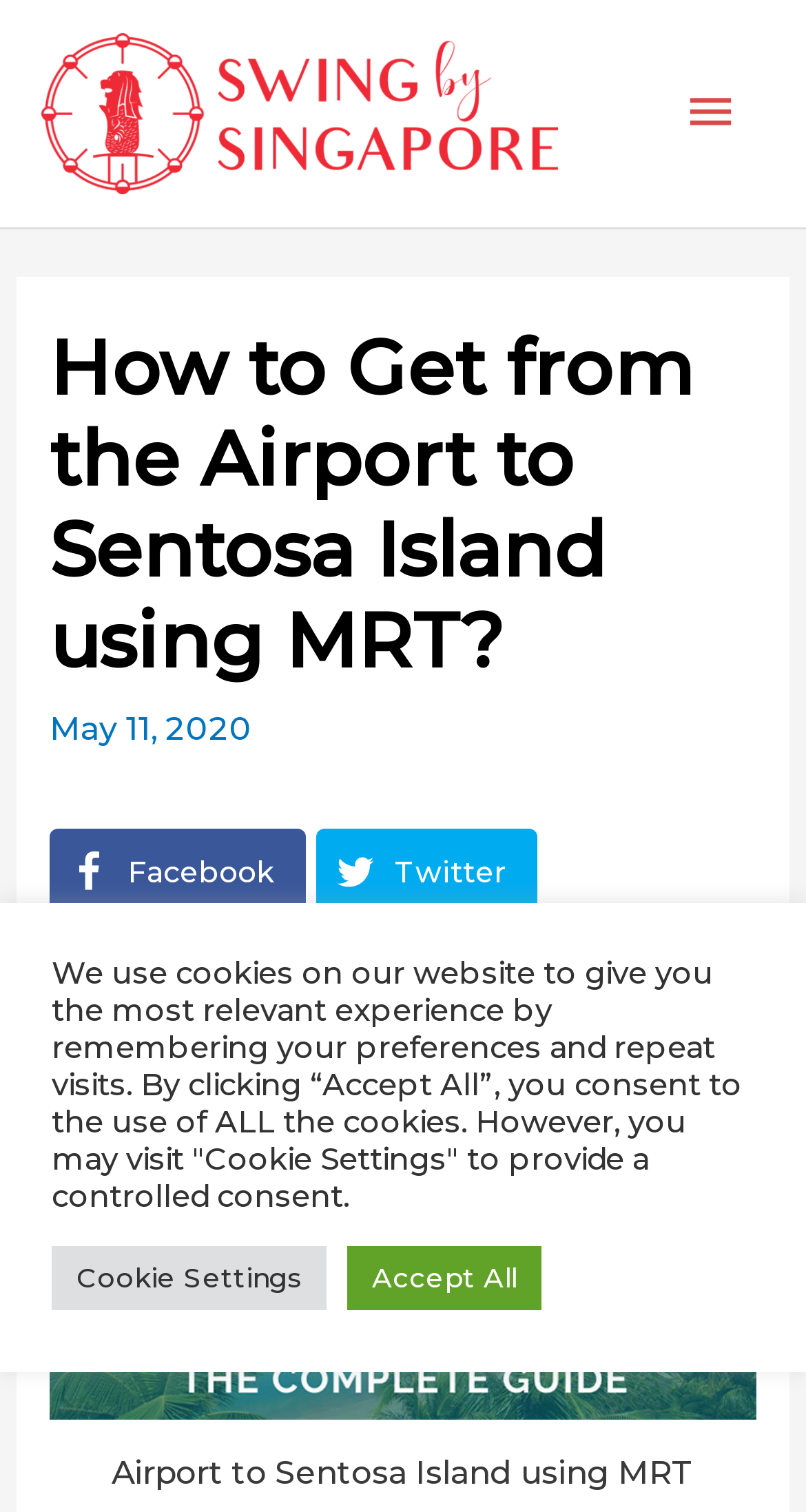Can you find the bounding box coordinates of the area I should click to execute the following instruction: "Click the main menu button"?

[0.815, 0.037, 0.949, 0.113]